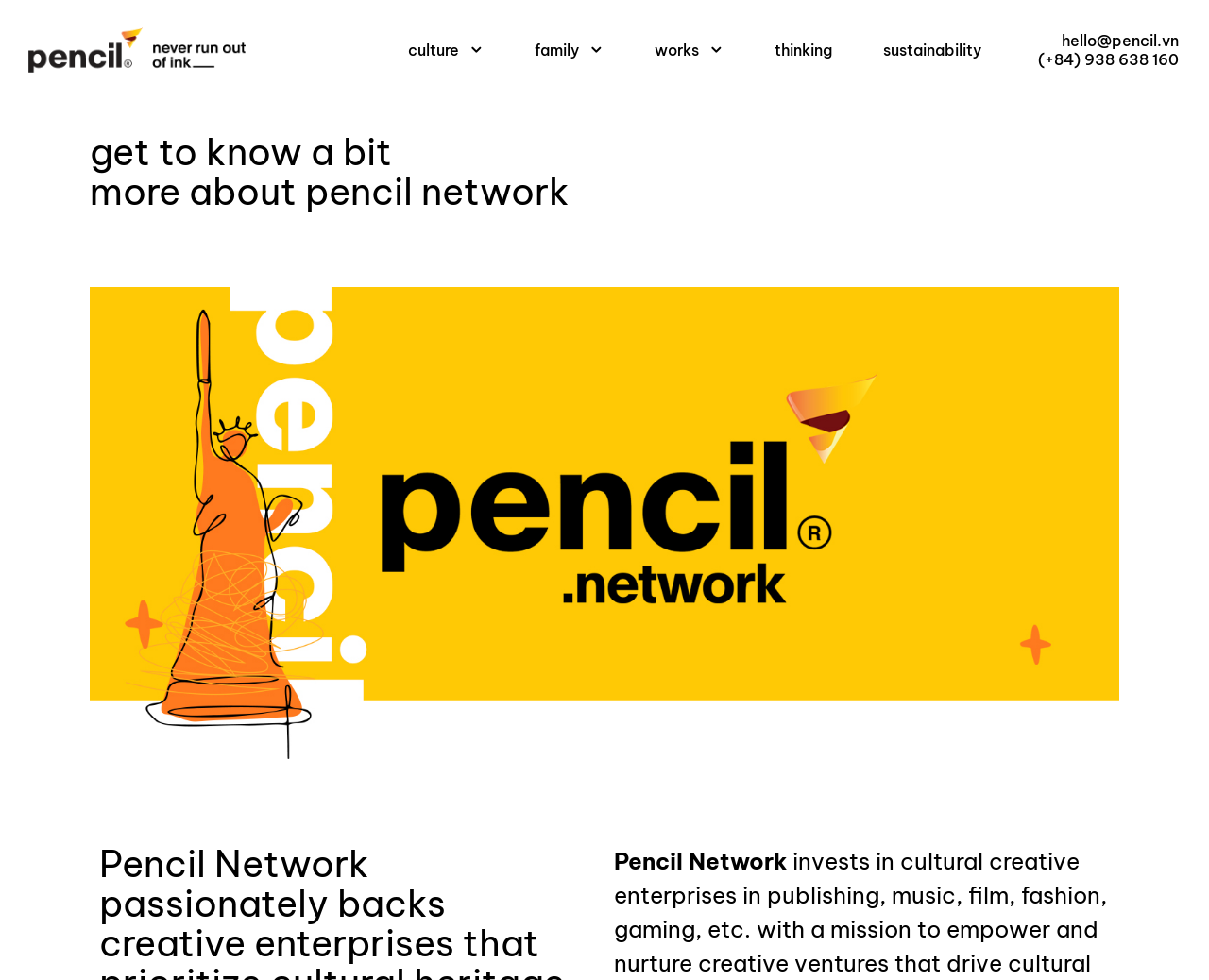Give a short answer using one word or phrase for the question:
What is the heading below the menu items?

get to know a bit more about pencil network